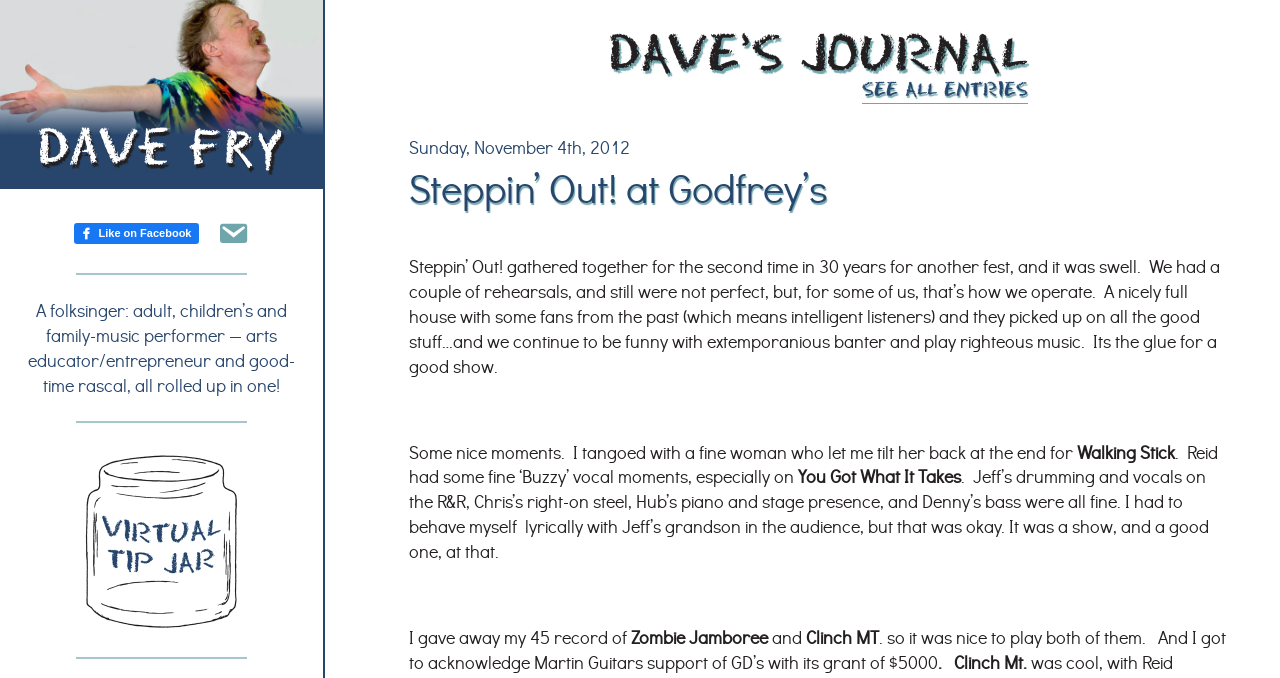Provide the bounding box coordinates for the UI element that is described as: "Dave Fry".

[0.029, 0.176, 0.224, 0.257]